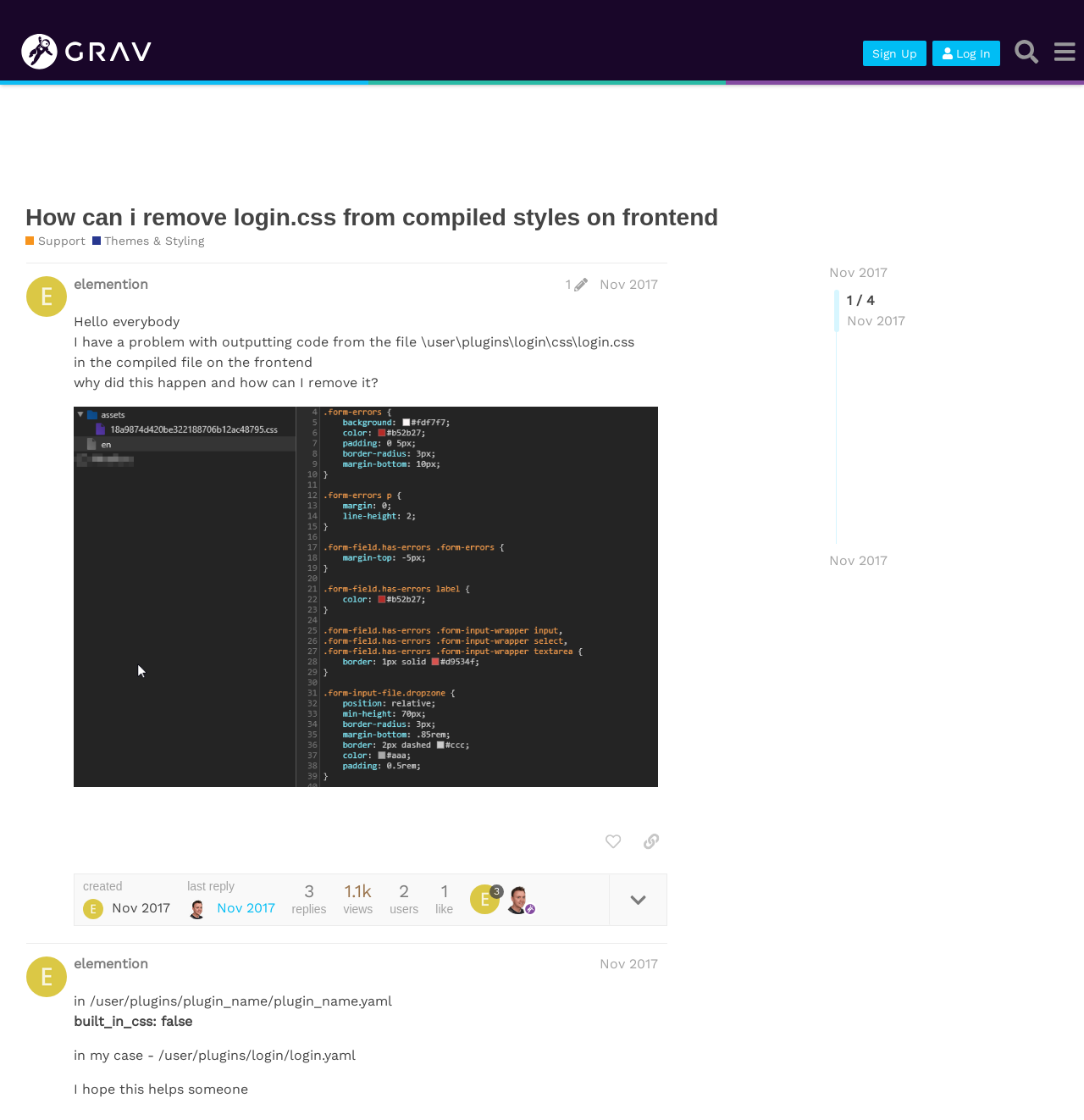What is the date of the last reply in the topic?
Using the image, elaborate on the answer with as much detail as possible.

The date of the last reply in the topic can be determined by looking at the 'last reply' indicator at the bottom of the page, which shows 'last reply Nov 2017'. Therefore, the date of the last reply in the topic is 'Nov 21, 2017'.